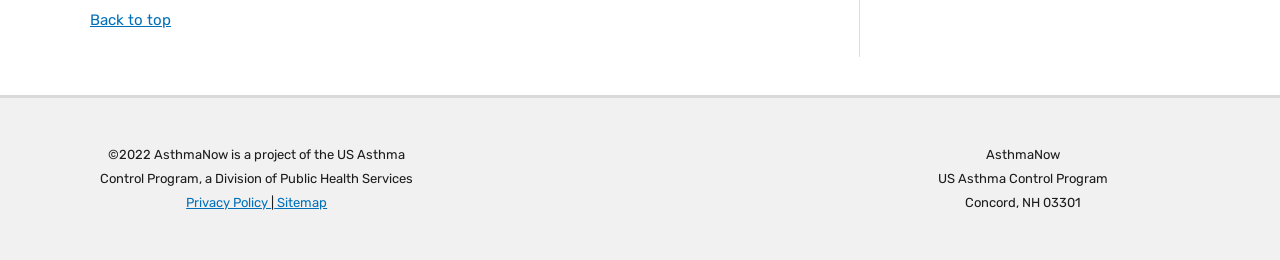What is the name of the project?
Using the image as a reference, answer the question in detail.

The name of the project can be found at the bottom of the webpage, where it says 'AsthmaNow is a project of the US Asthma Control Program, a Division of Public Health Services'.